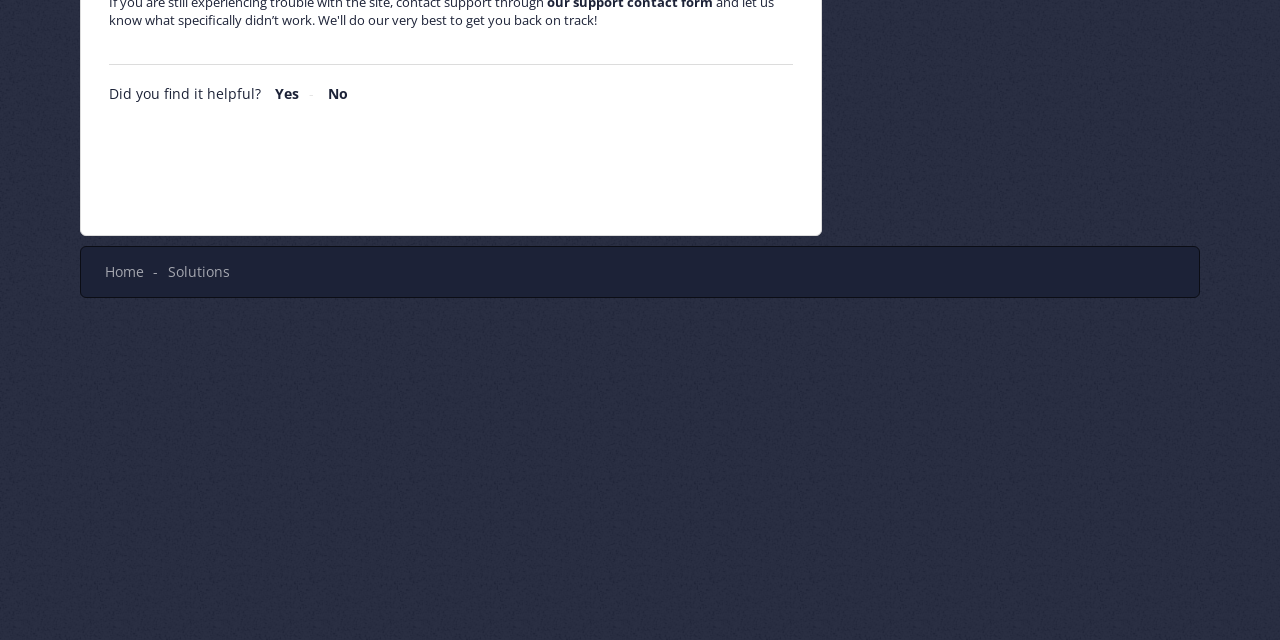Please determine the bounding box coordinates for the element with the description: "Solutions".

[0.131, 0.41, 0.18, 0.439]